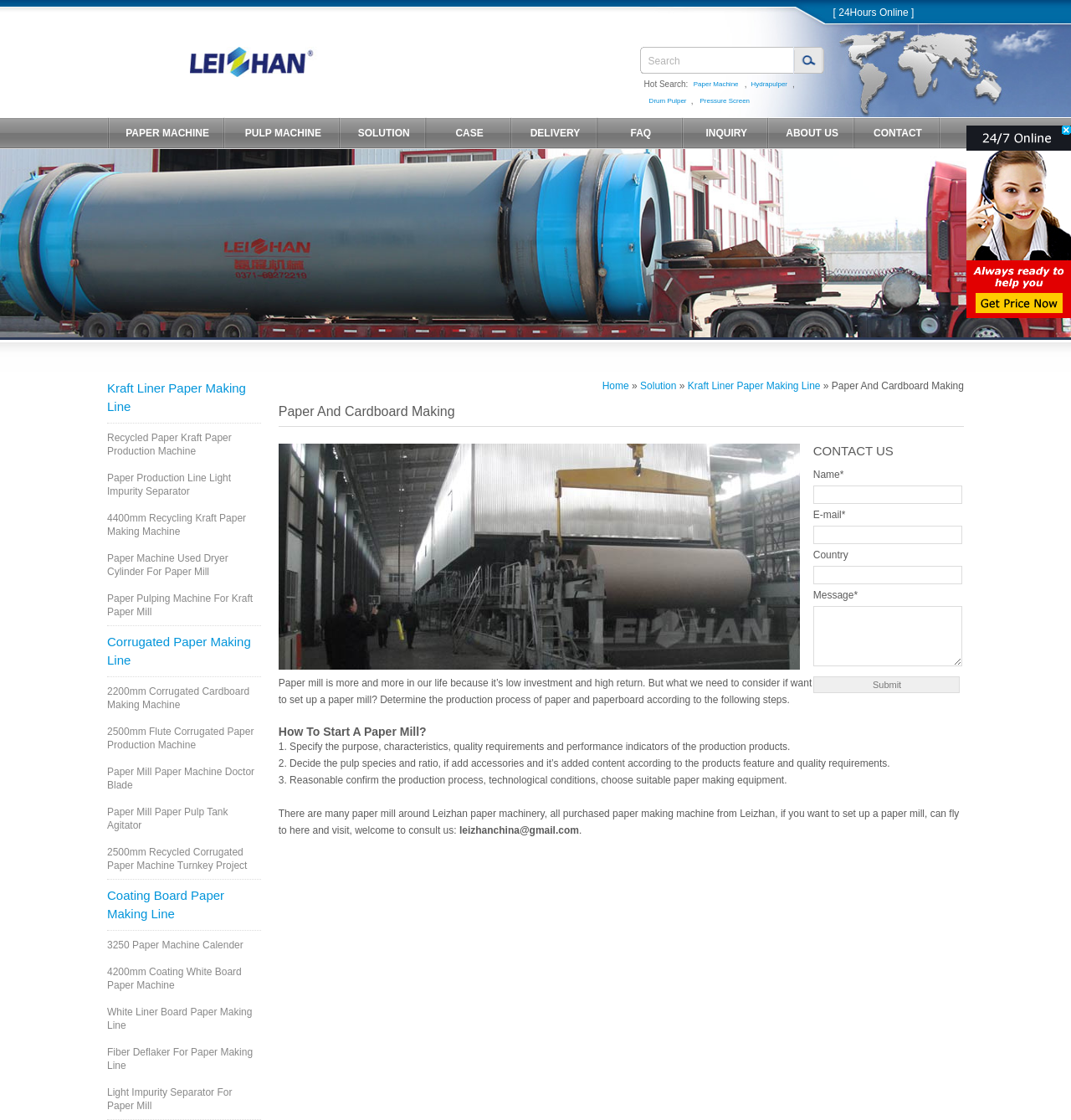Identify and extract the main heading of the webpage.

Paper And Cardboard Making